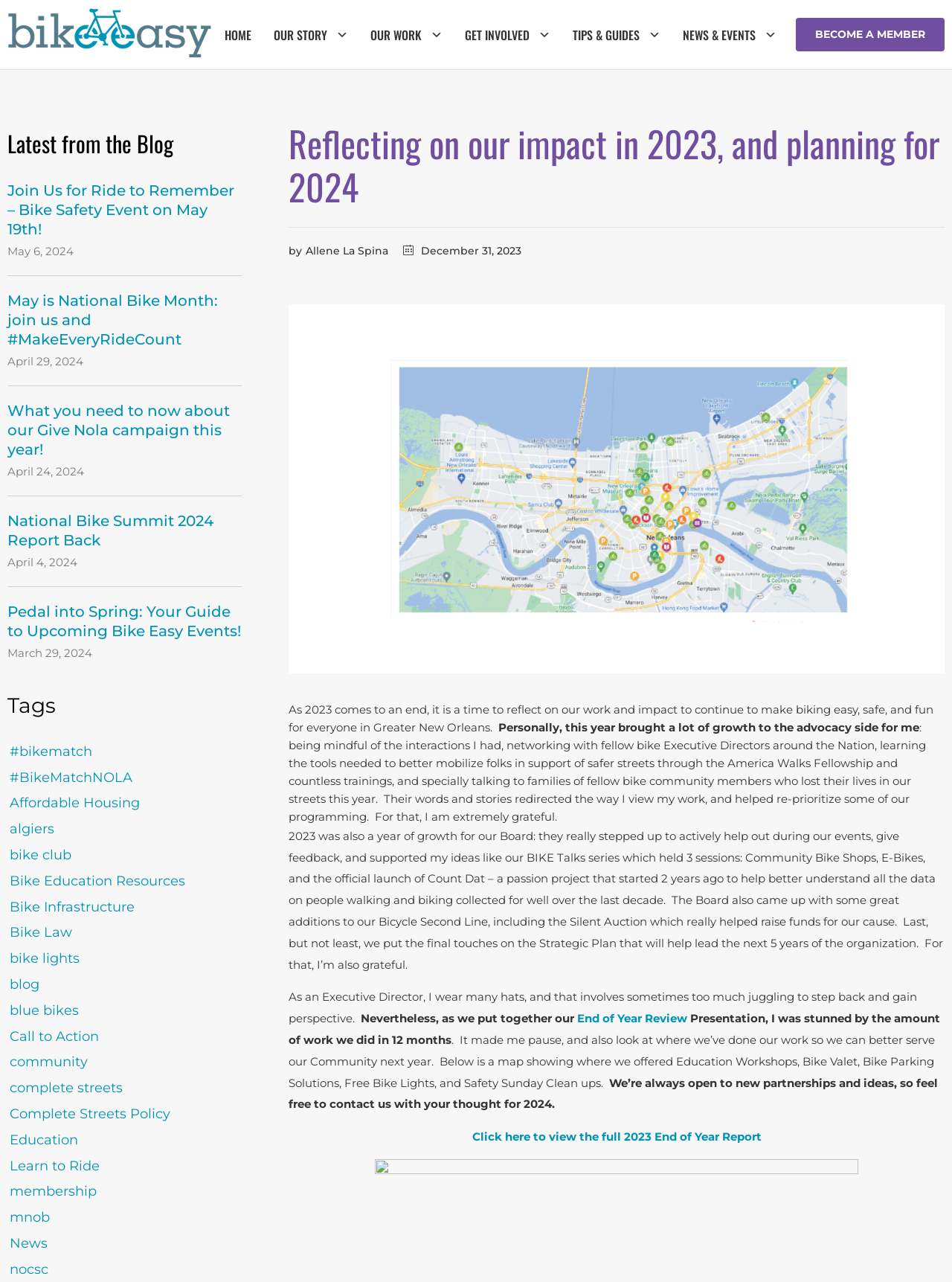Use a single word or phrase to answer this question: 
What is the purpose of the 'End of Year Review'?

To reflect on the work and impact